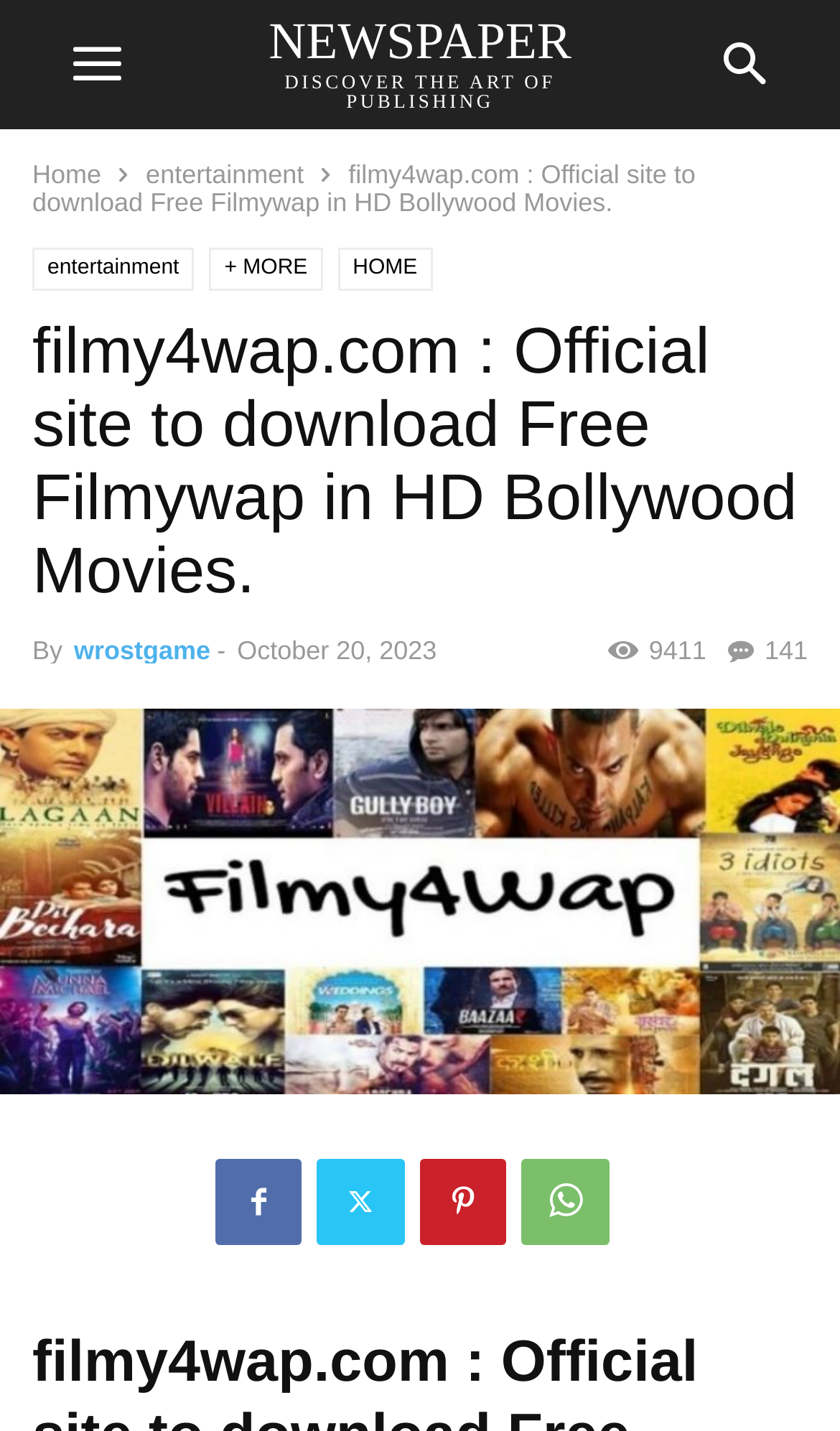Could you find the bounding box coordinates of the clickable area to complete this instruction: "Visit the Asia Pacific Foundation of Canada homepage"?

None